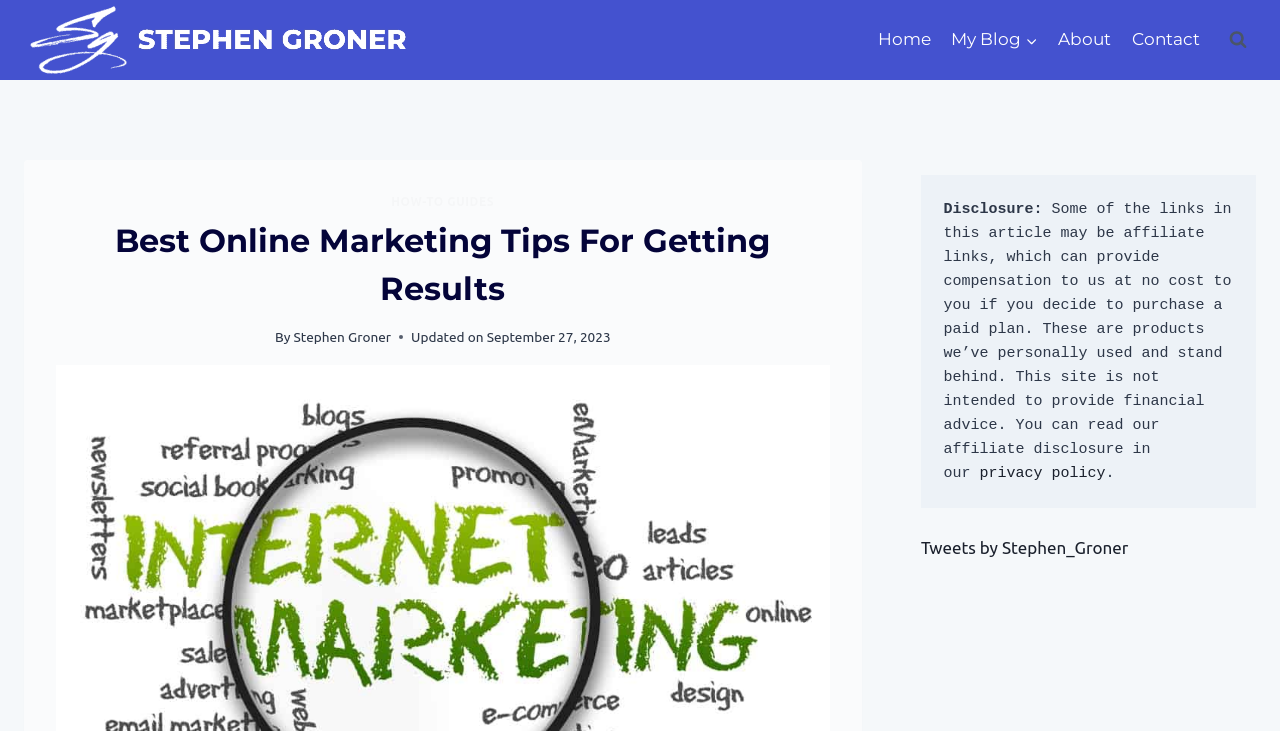Identify the webpage's primary heading and generate its text.

Best Online Marketing Tips For Getting Results